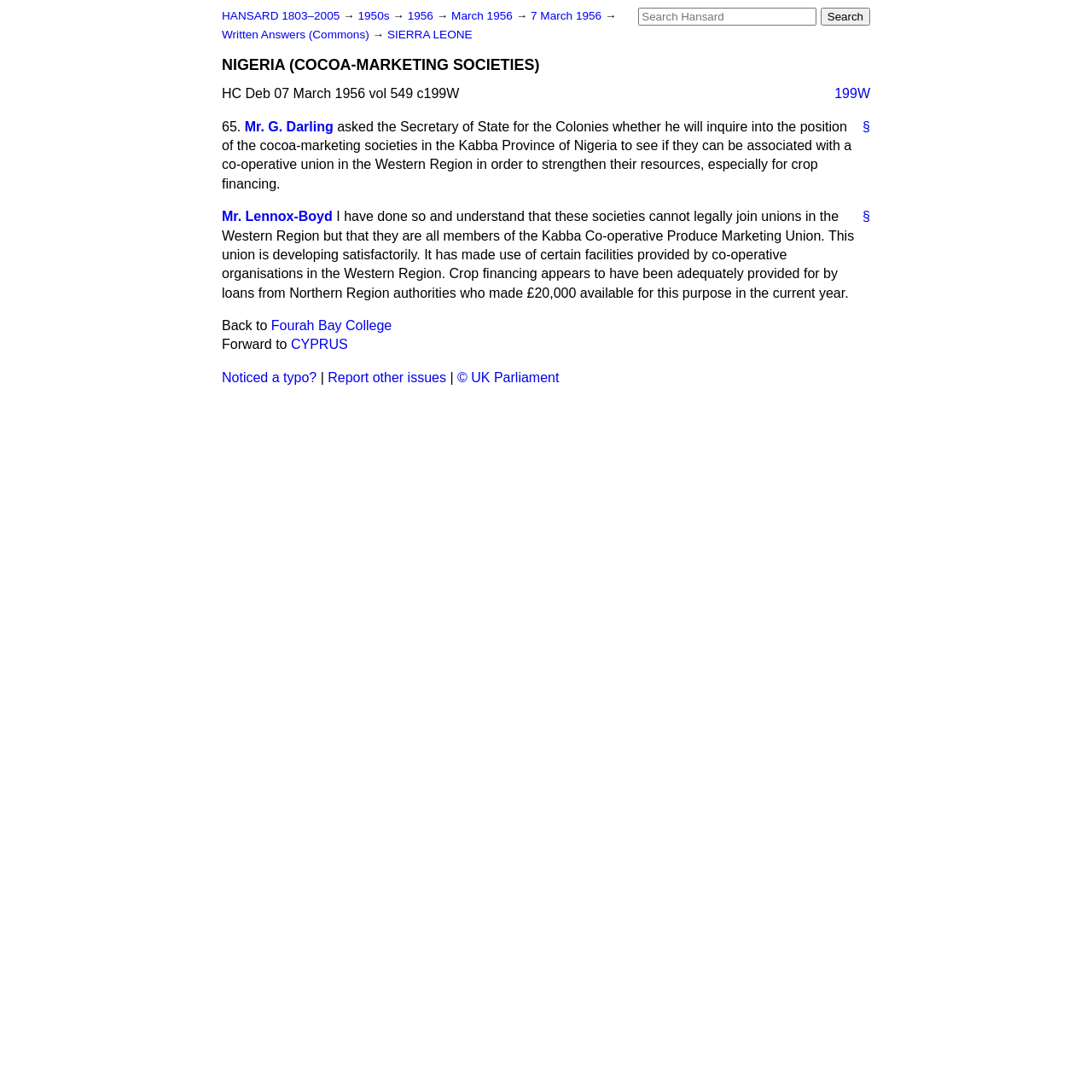Identify the bounding box for the described UI element. Provide the coordinates in (top-left x, top-left y, bottom-right x, bottom-right y) format with values ranging from 0 to 1: 199W

[0.752, 0.077, 0.797, 0.095]